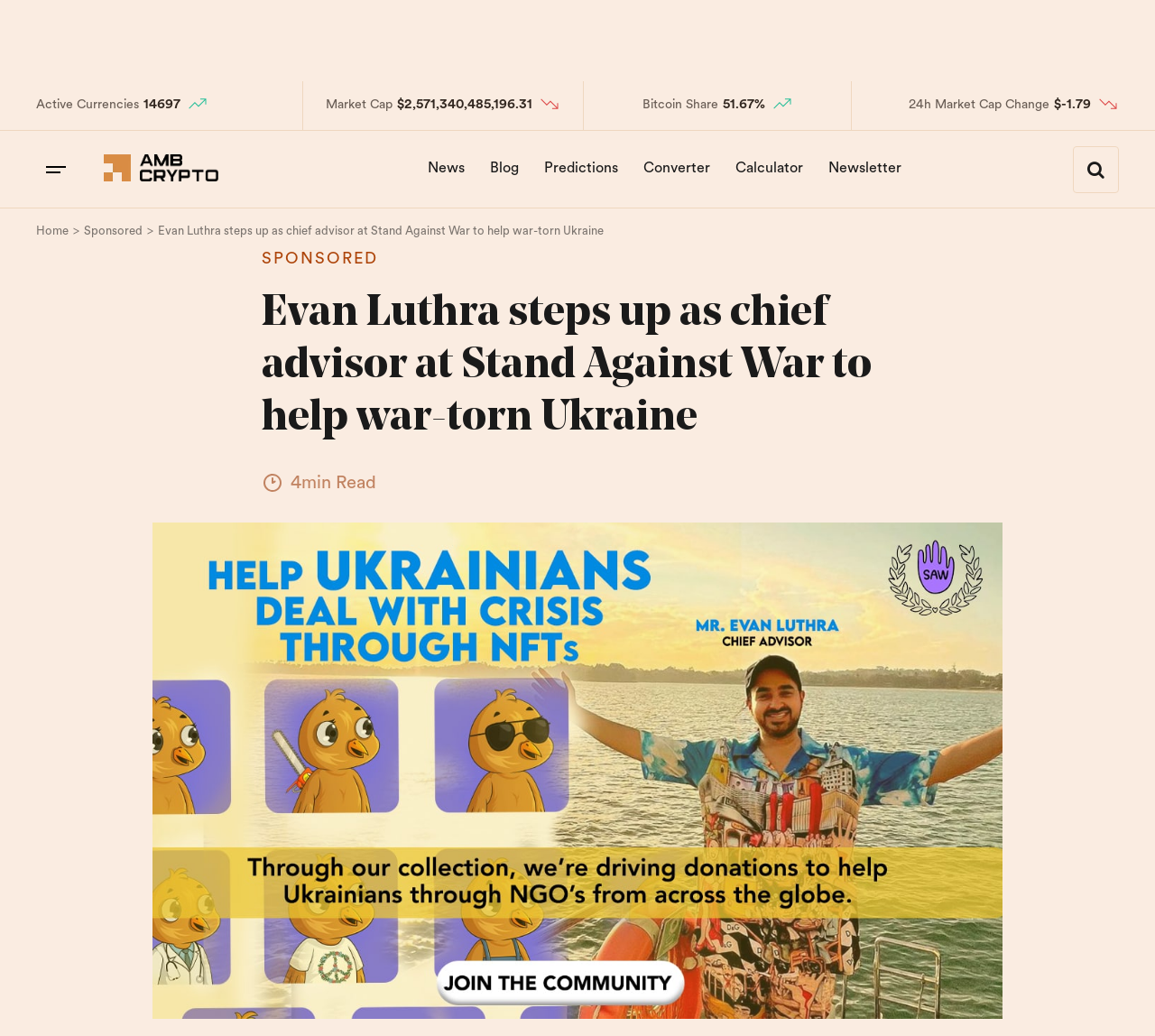How many active currencies are there?
Please give a detailed and elaborate answer to the question.

I found the answer by looking at the 'Active Currencies' section on the webpage, which displays the number of active currencies as '14697'.